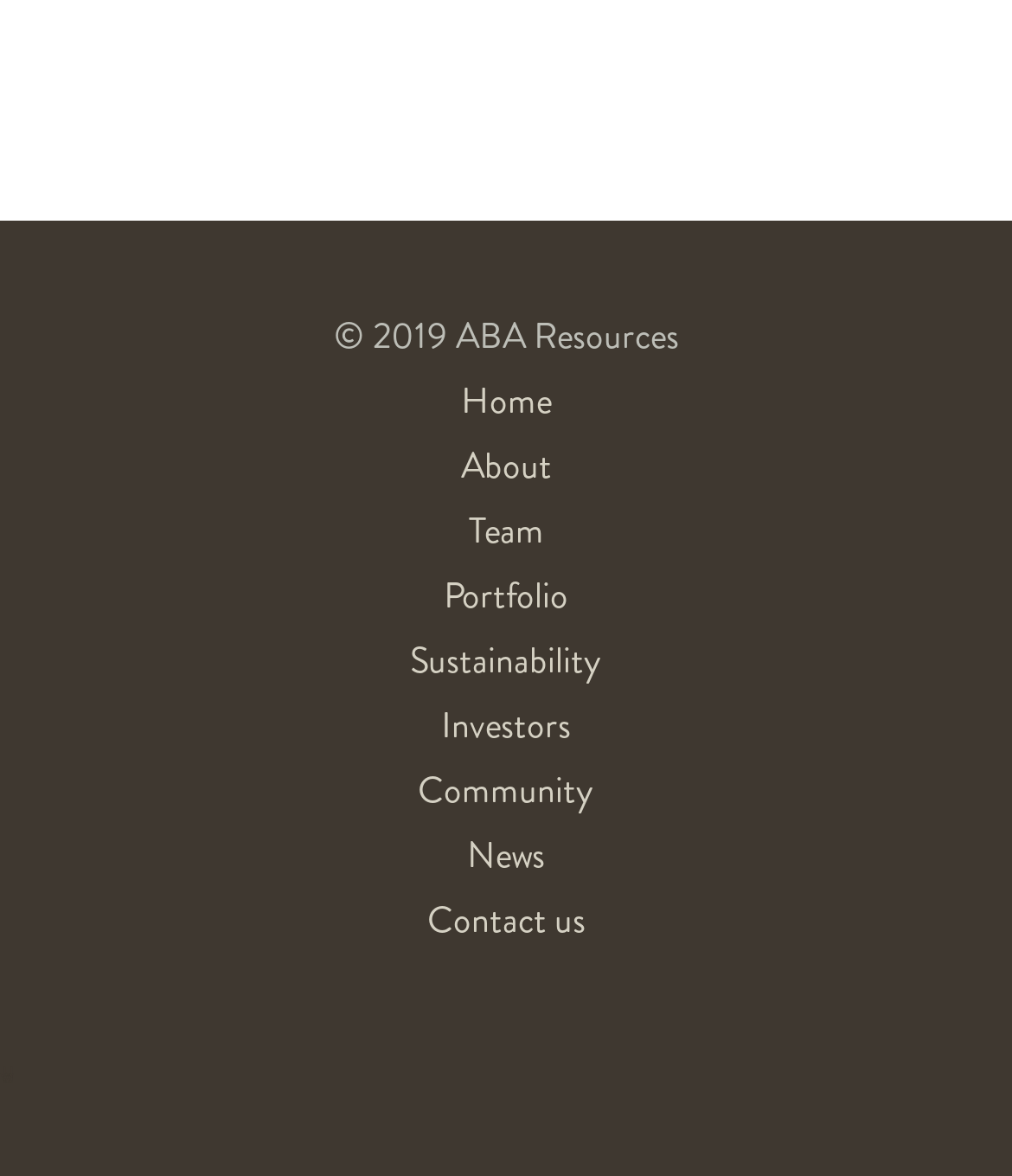Indicate the bounding box coordinates of the element that must be clicked to execute the instruction: "browse portfolio". The coordinates should be given as four float numbers between 0 and 1, i.e., [left, top, right, bottom].

[0.0, 0.484, 1.0, 0.53]